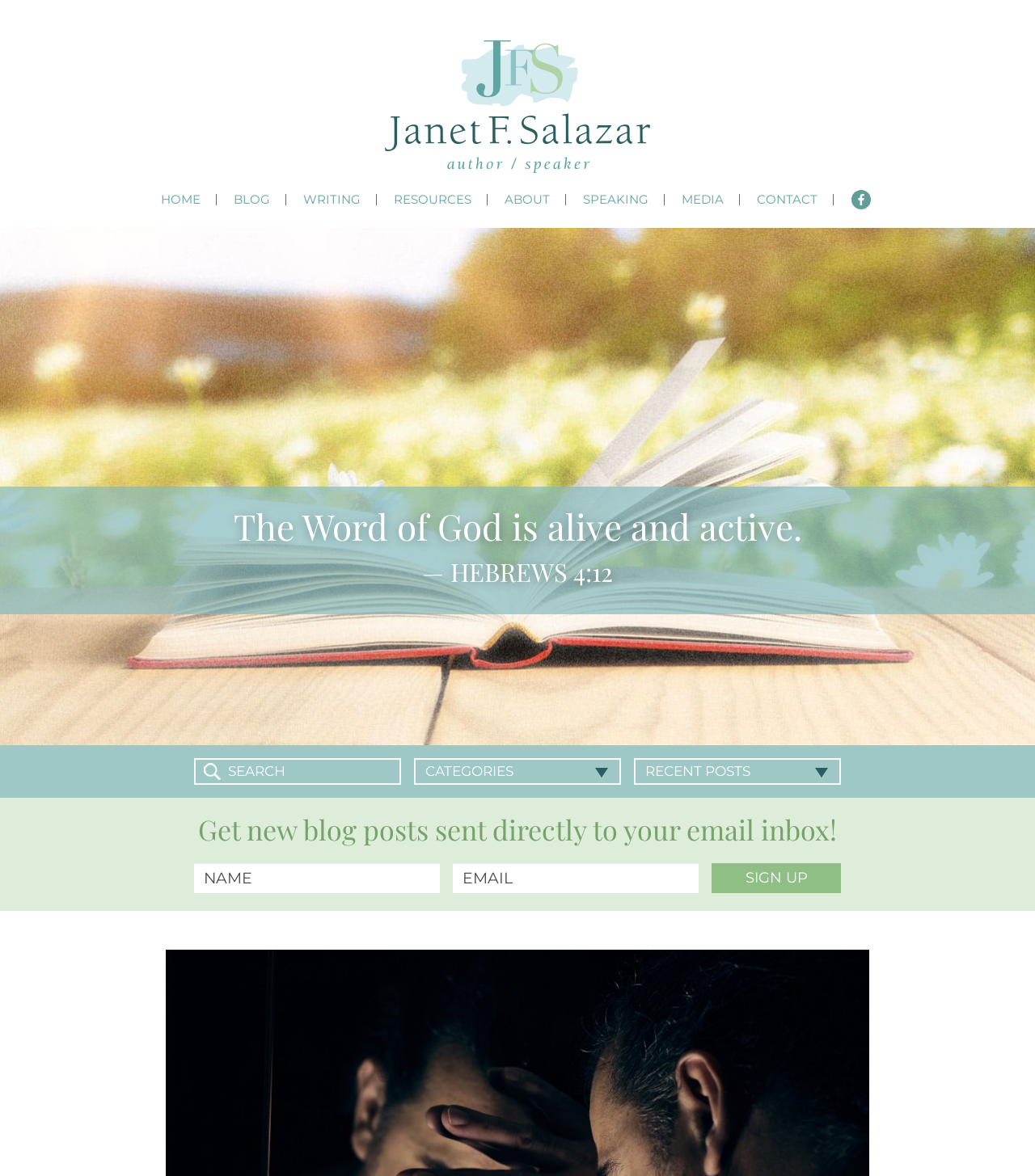Determine the bounding box for the described UI element: "aria-label="name" name="fields[name]" placeholder="Name"".

[0.188, 0.734, 0.425, 0.759]